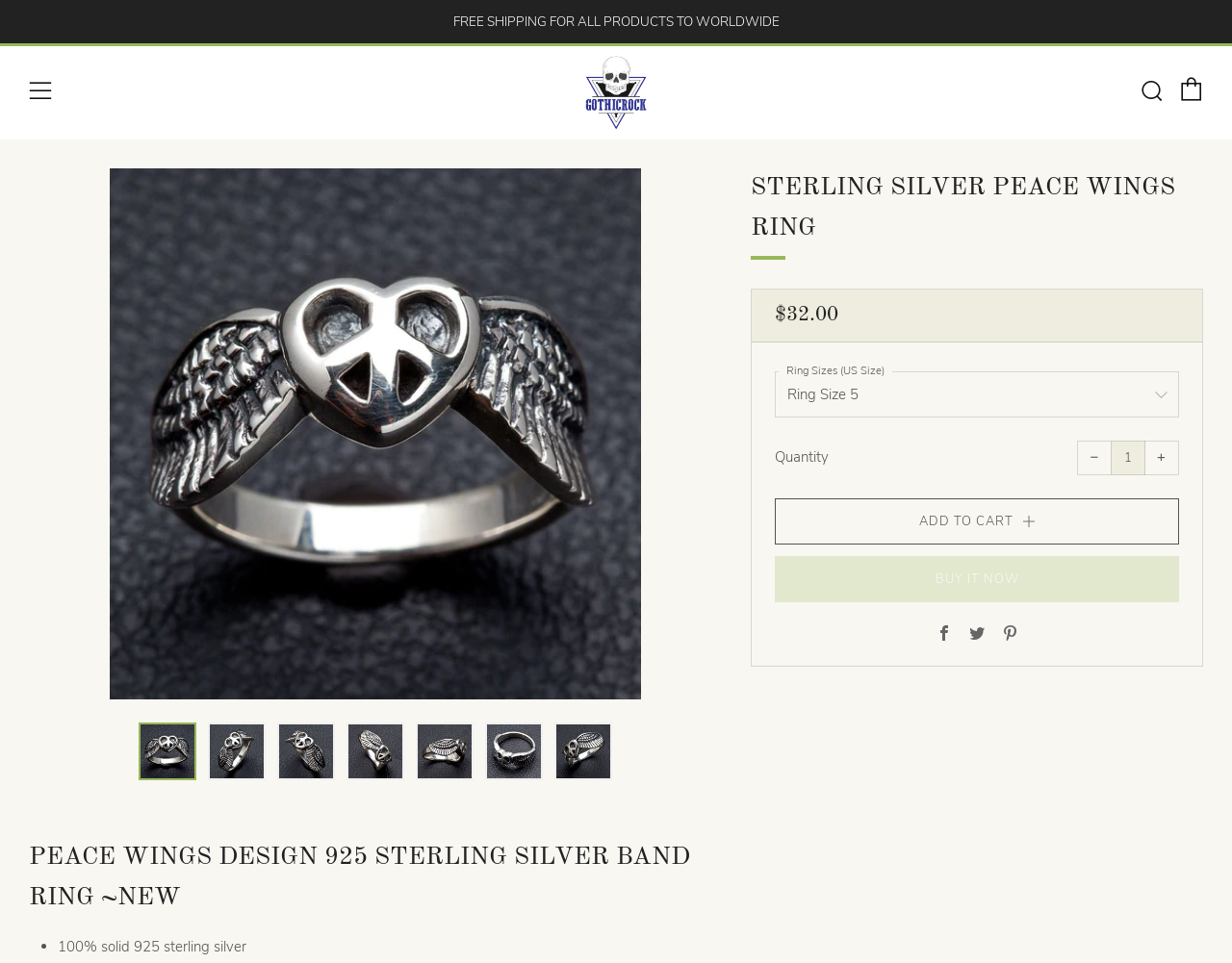Specify the bounding box coordinates of the area that needs to be clicked to achieve the following instruction: "Click the 'BUY IT NOW' button".

[0.629, 0.577, 0.957, 0.625]